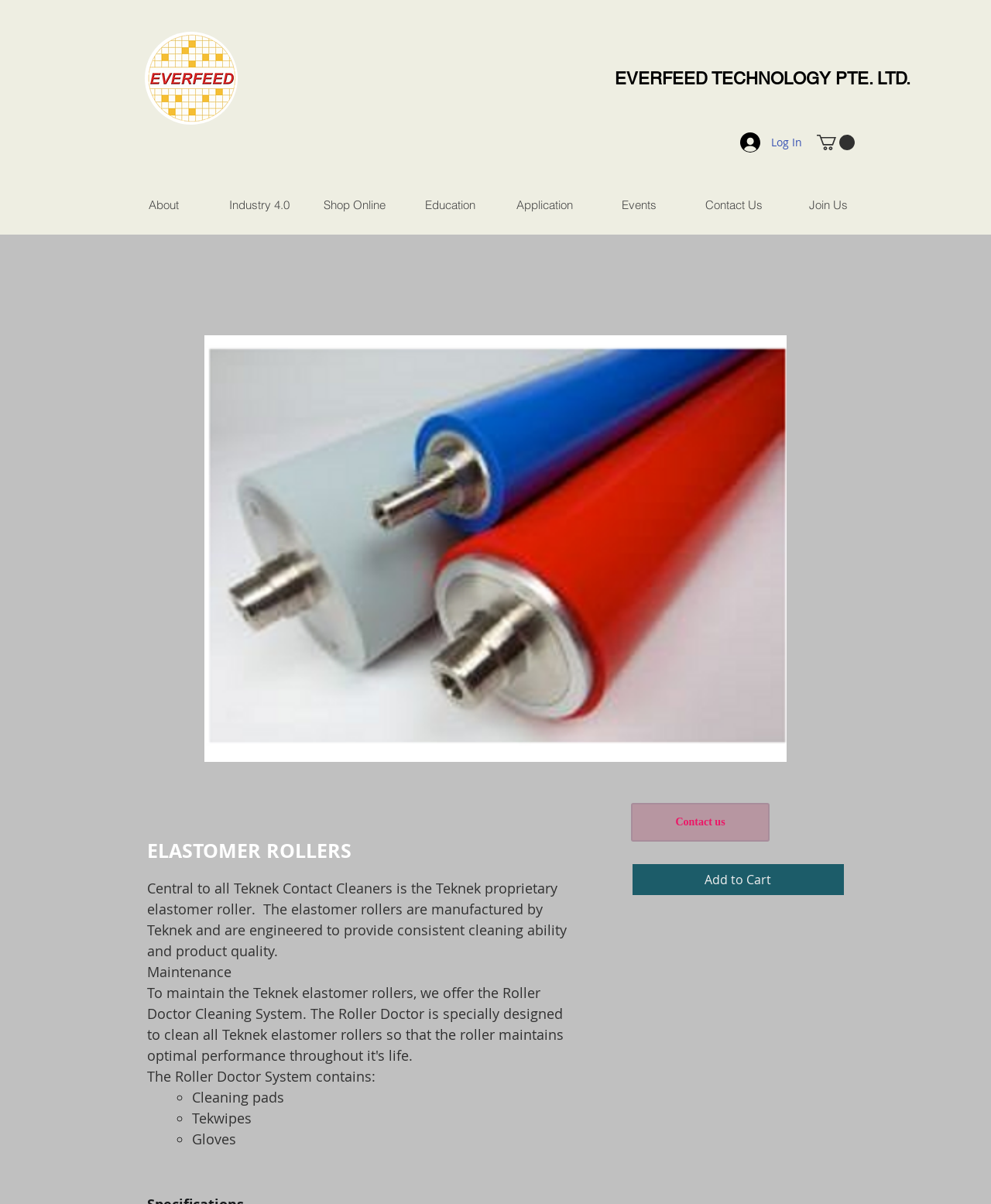Identify the bounding box coordinates of the part that should be clicked to carry out this instruction: "Log in to the website".

[0.736, 0.106, 0.82, 0.131]